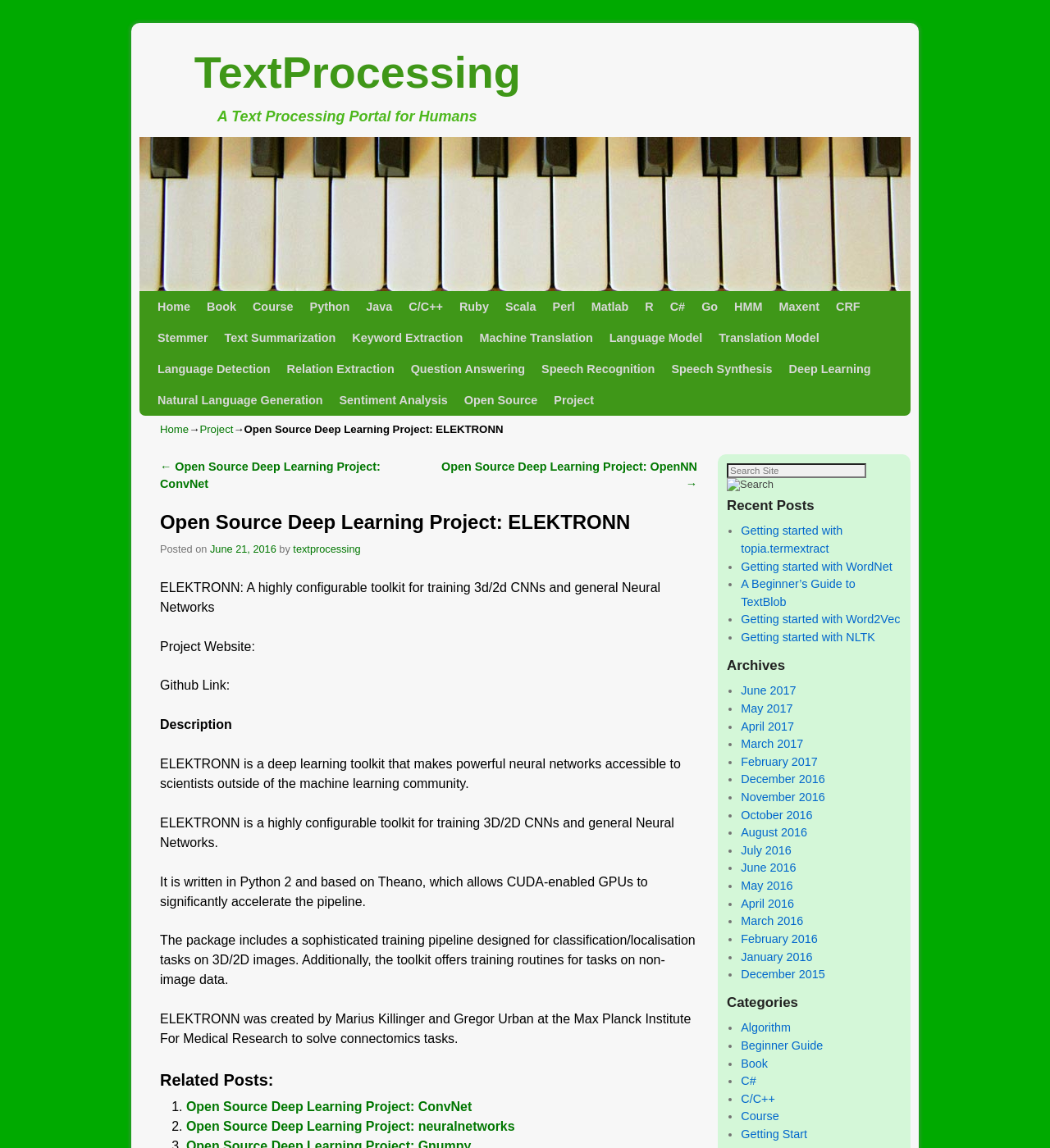Examine the image and give a thorough answer to the following question:
What is the purpose of ELEKTRONN?

According to the static text 'ELEKTRONN is a highly configurable toolkit for training 3d/2d CNNs and general Neural Networks', the purpose of ELEKTRONN is to train 3D/2D CNNs and general Neural Networks.